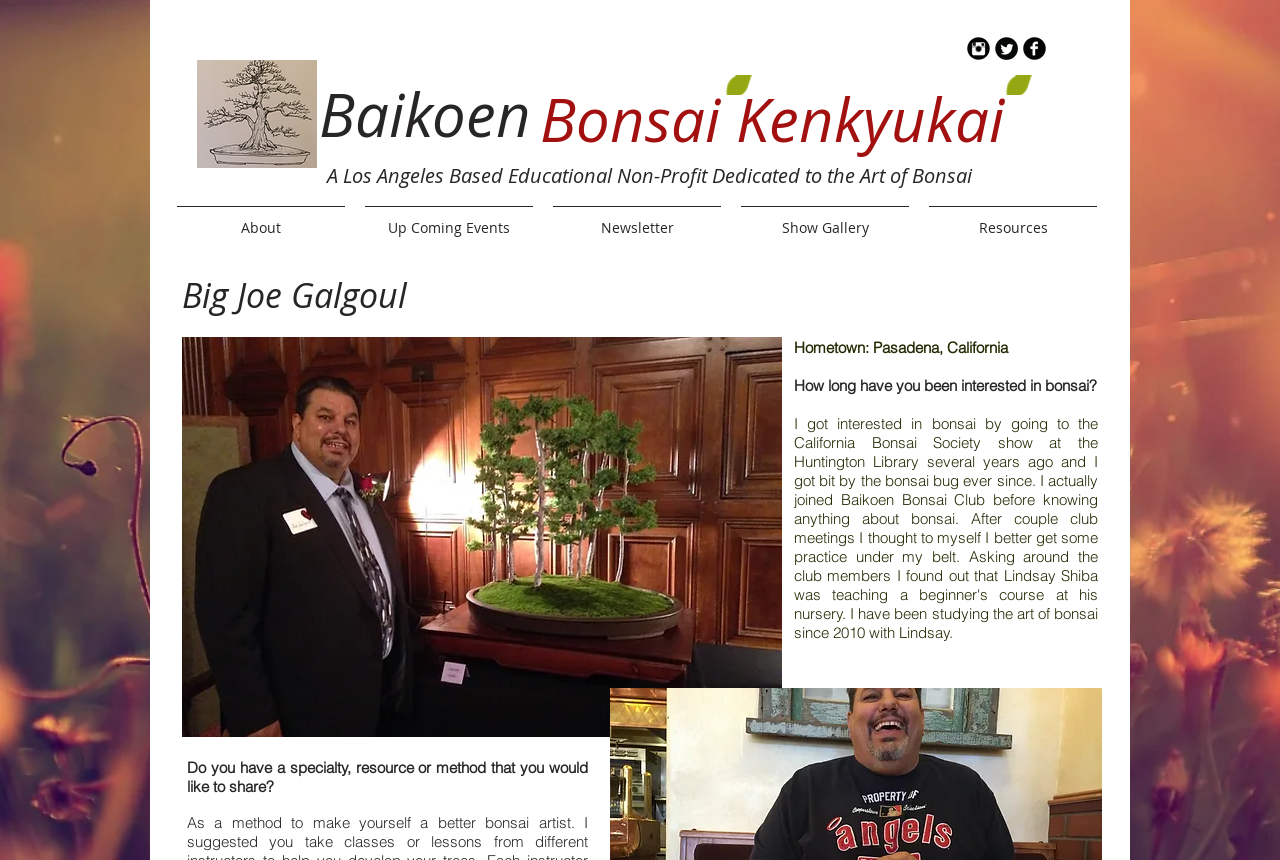Provide the bounding box coordinates of the section that needs to be clicked to accomplish the following instruction: "View Instagram profile."

[0.755, 0.043, 0.773, 0.07]